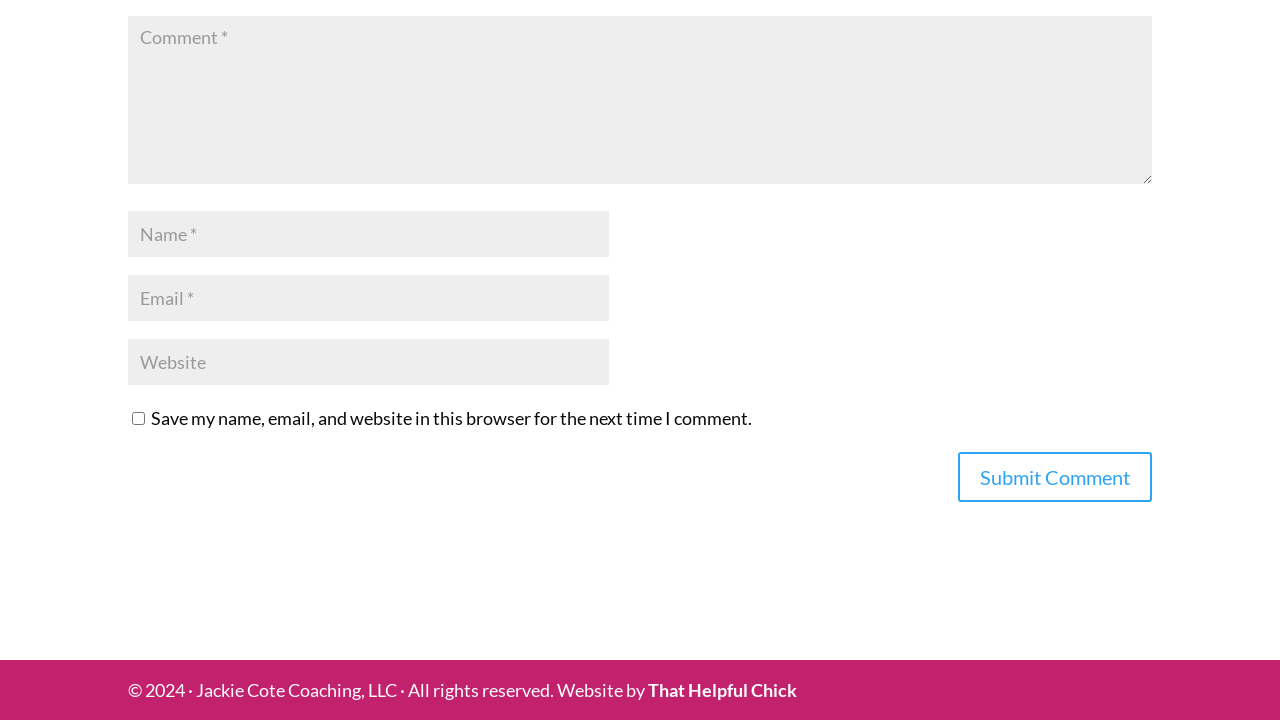What is the label of the checkbox?
Using the visual information, reply with a single word or short phrase.

Save my name, email, and website